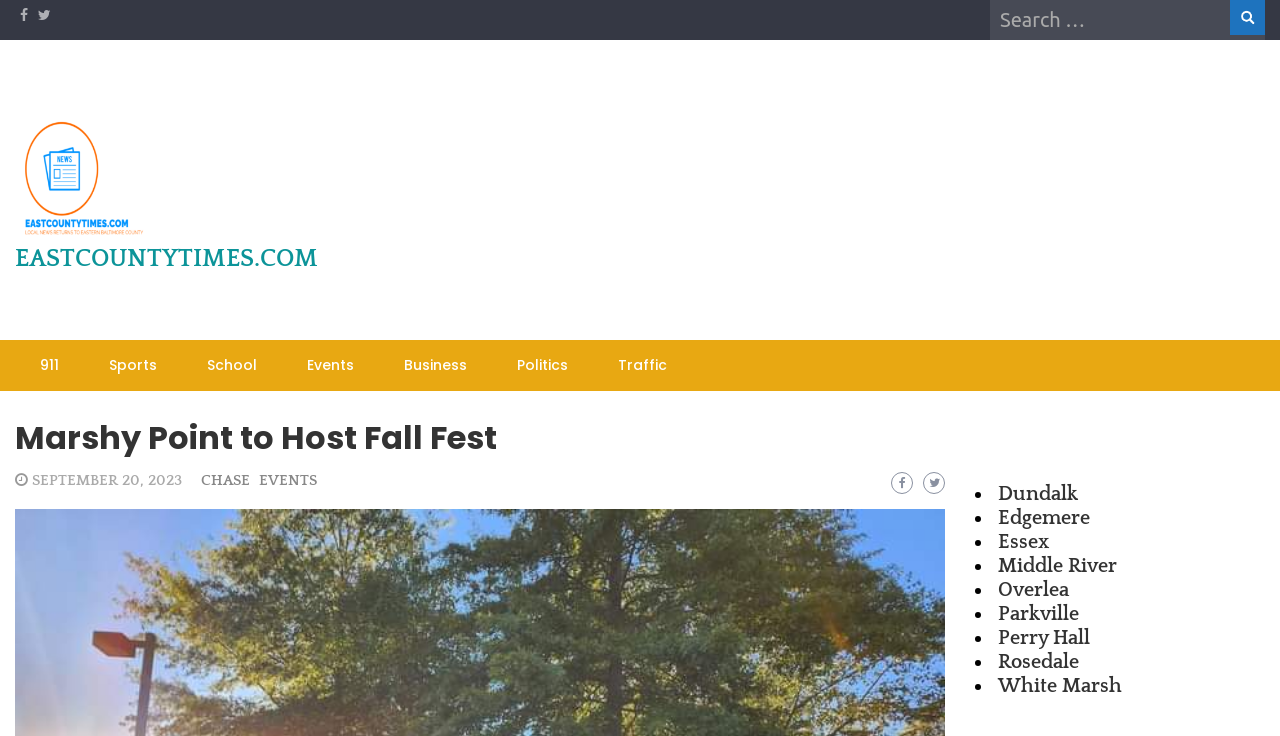Locate the bounding box of the UI element described in the following text: "Essex".

[0.78, 0.721, 0.82, 0.751]